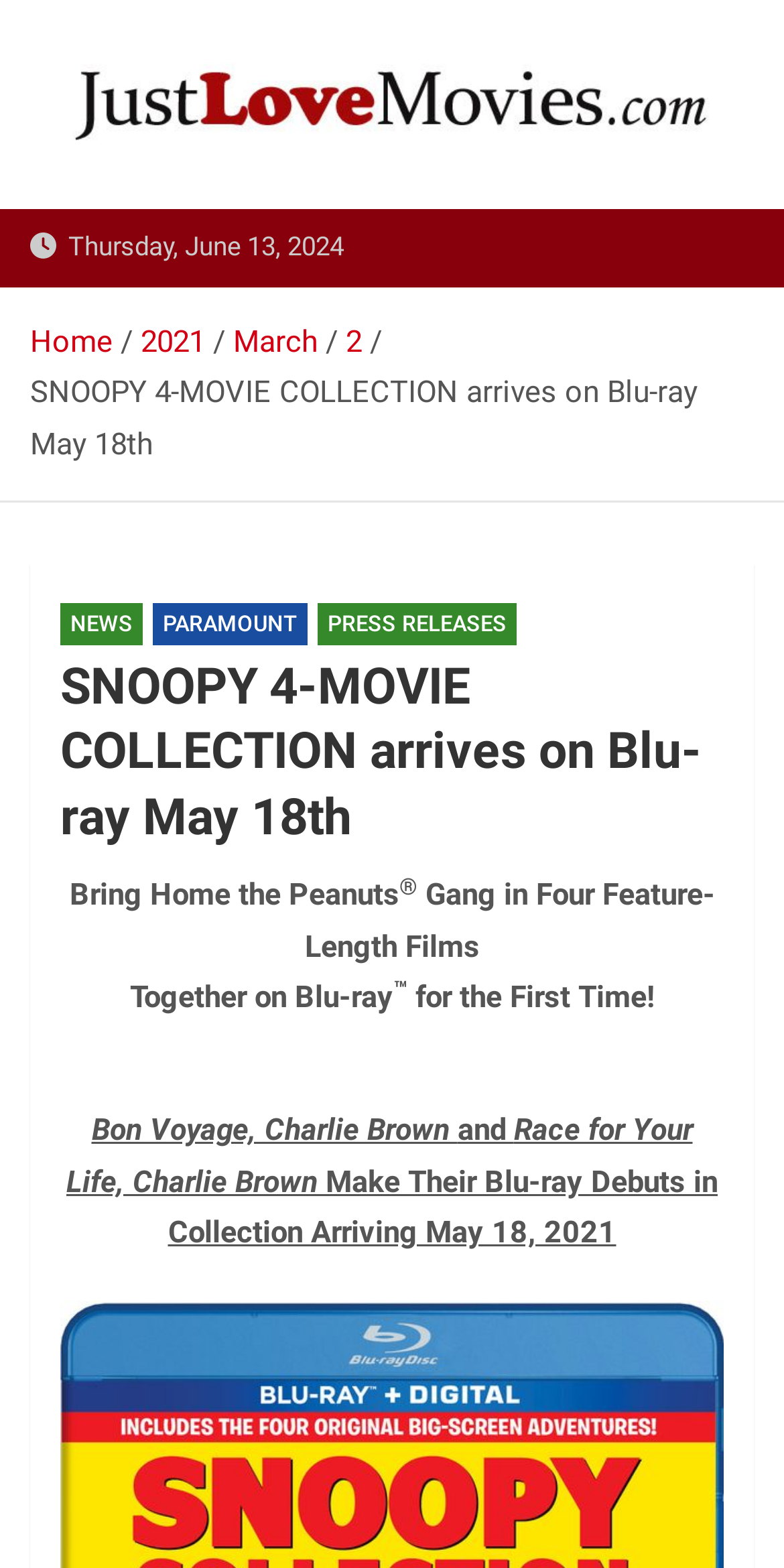Create an elaborate caption for the webpage.

The webpage is about the release of the SNOOPY 4-MOVIE COLLECTION on Blu-ray. At the top, there is a logo of "Just Love Movies" with a link to the website. Below the logo, there is a heading with the same text "Just Love Movies". 

On the top-left side, there is a navigation menu with breadcrumbs, showing the path "Home > 2021 > March > 2". Below the navigation menu, there is a title "SNOOPY 4-MOVIE COLLECTION arrives on Blu-ray May 18th" with links to "NEWS", "PARAMOUNT", and "PRESS RELEASES" on the right side.

The main content of the webpage is divided into two sections. The first section has a heading with the same title as the webpage, "SNOOPY 4-MOVIE COLLECTION arrives on Blu-ray May 18th". Below the heading, there are three lines of text describing the collection, including "Bring Home the Peanuts", "Gang in Four Feature-Length Films", and "Together on Blu-ray for the First Time!".

The second section lists the four movies in the collection, including "Bon Voyage, Charlie Brown", "and", "Race for Your Life, Charlie Brown", with a description "Make Their Blu-ray Debuts in Collection Arriving May 18, 2021" below the list.